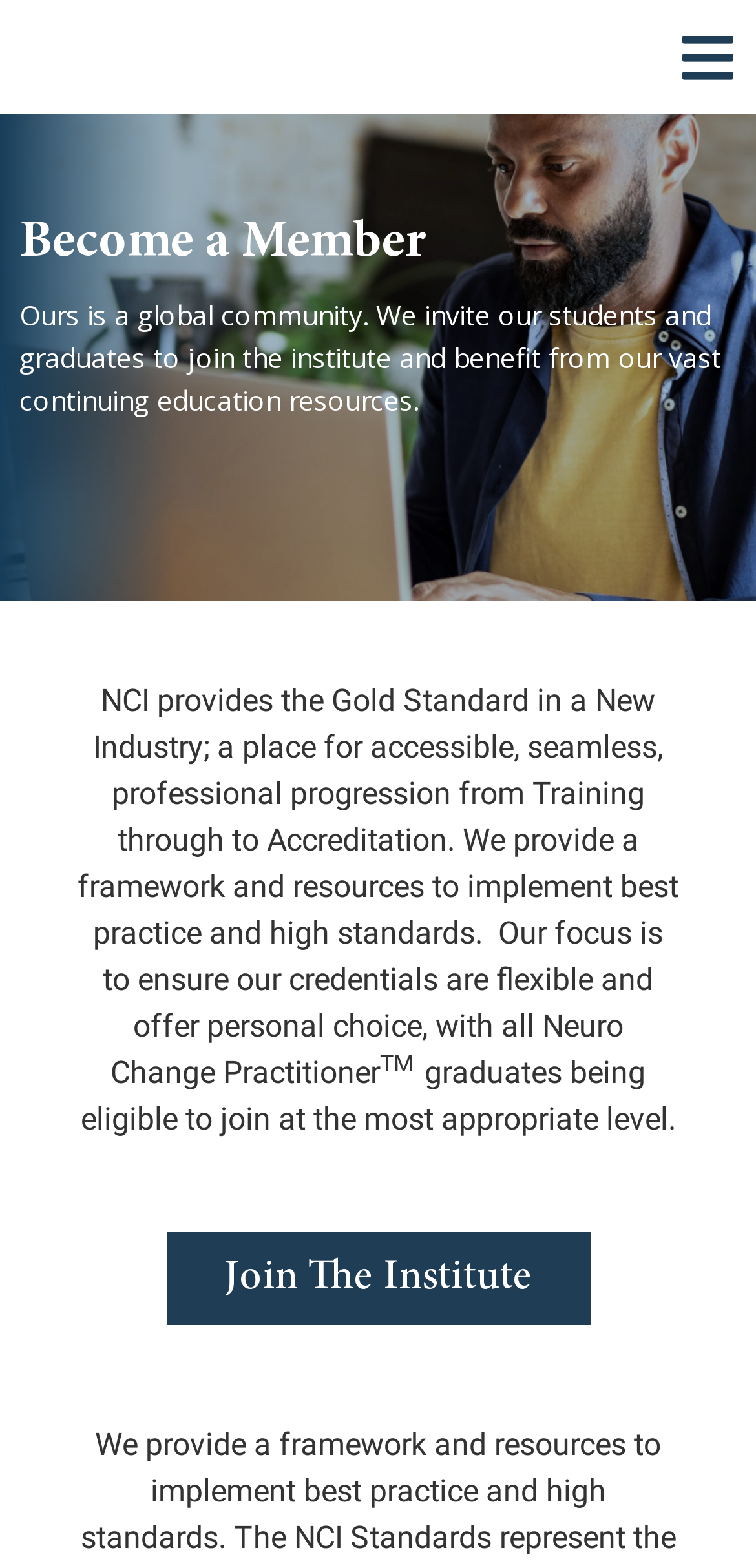Please determine the heading text of this webpage.

Become a Member